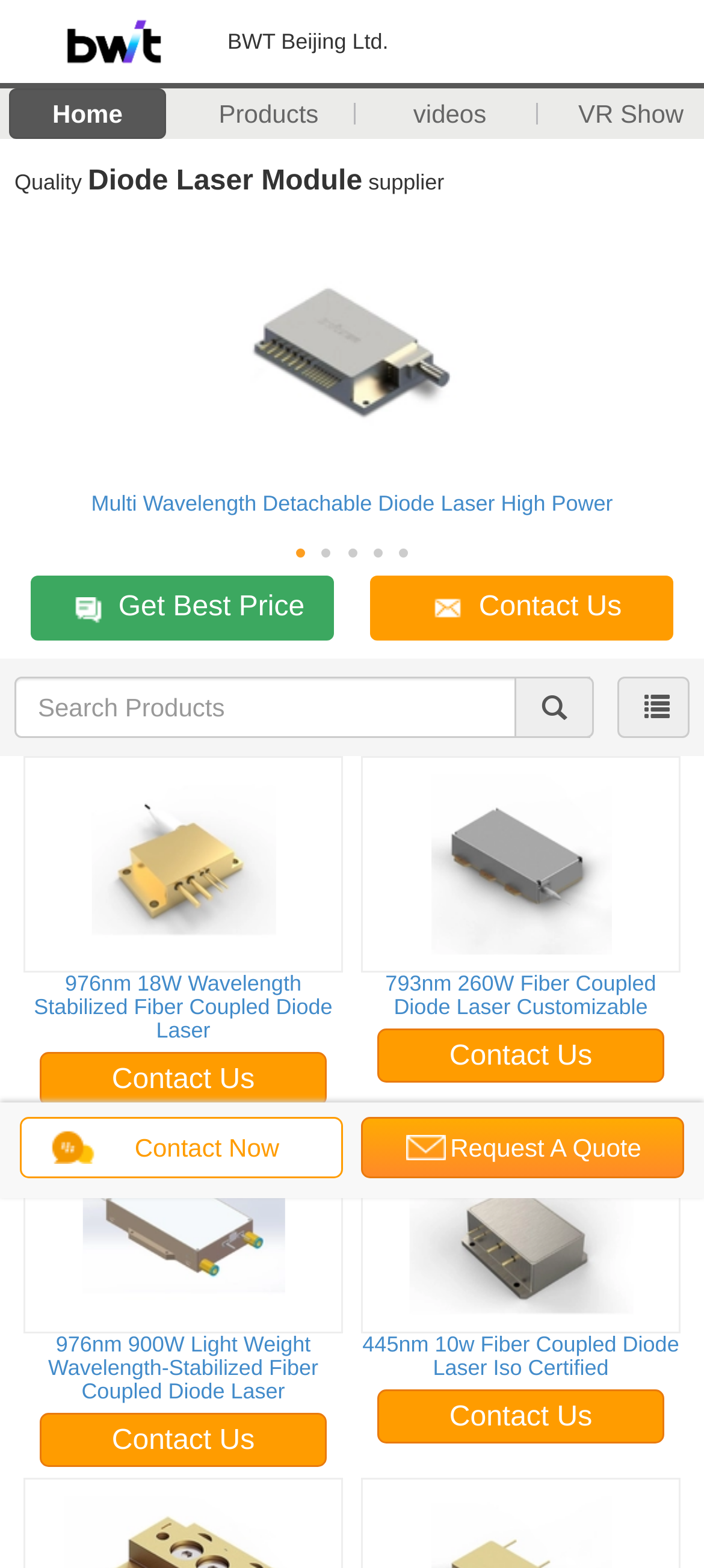Identify the bounding box for the UI element specified in this description: "title="China Diode Laser Module Manufacturer"". The coordinates must be four float numbers between 0 and 1, formatted as [left, top, right, bottom].

[0.021, 0.017, 0.303, 0.034]